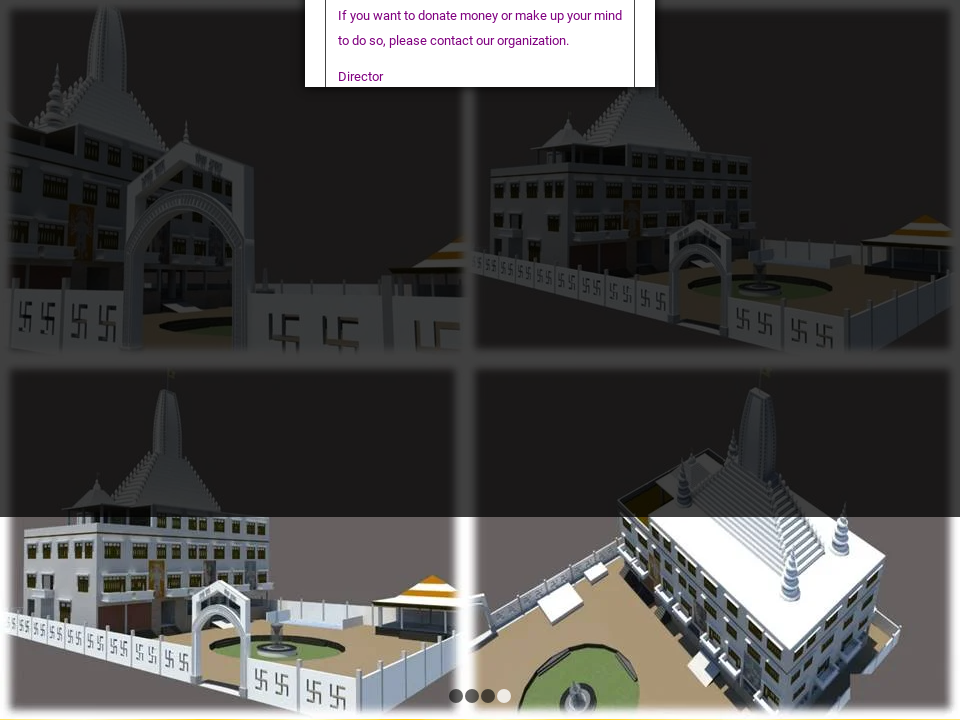Create a vivid and detailed description of the image.

The image presents a beautifully designed architectural rendering, showcasing a spiritual complex framed by a serene courtyard. The scene features a prominent central building, characterized by a traditional roof adorned with tiered apexes and decorative elements, accentuating its religious significance. Surrounding the main structure is a well-maintained courtyard with a circular fountain, bordered by neatly arranged greenery and pathways.

In the foreground, a decorative entrance with a grand archway decorated with symbolic motifs invites visitors, while the surrounding walls display intricate designs, enhancing the overall aesthetic and spiritual atmosphere. The composition is complemented by several smaller structures, likely intended for various community activities or gatherings. 

This visual representation serves as an inspiration for those considering supporting the initiative, as indicated by an overlay message advocating for donations to the organization, positioning the complex as a hub of community engagement and spiritual development.